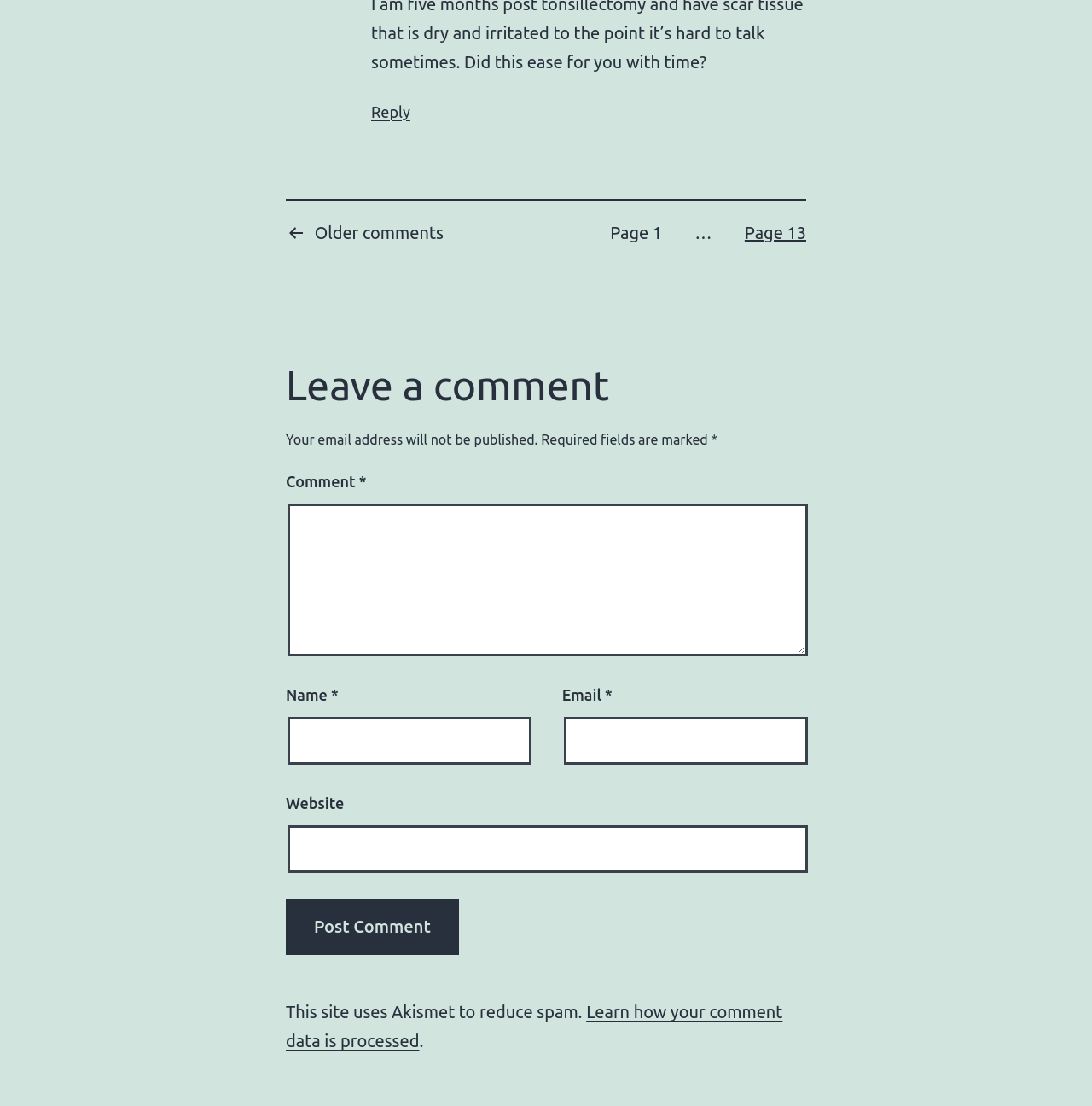Determine the bounding box coordinates of the clickable element necessary to fulfill the instruction: "Reply to Debbie". Provide the coordinates as four float numbers within the 0 to 1 range, i.e., [left, top, right, bottom].

[0.34, 0.093, 0.376, 0.108]